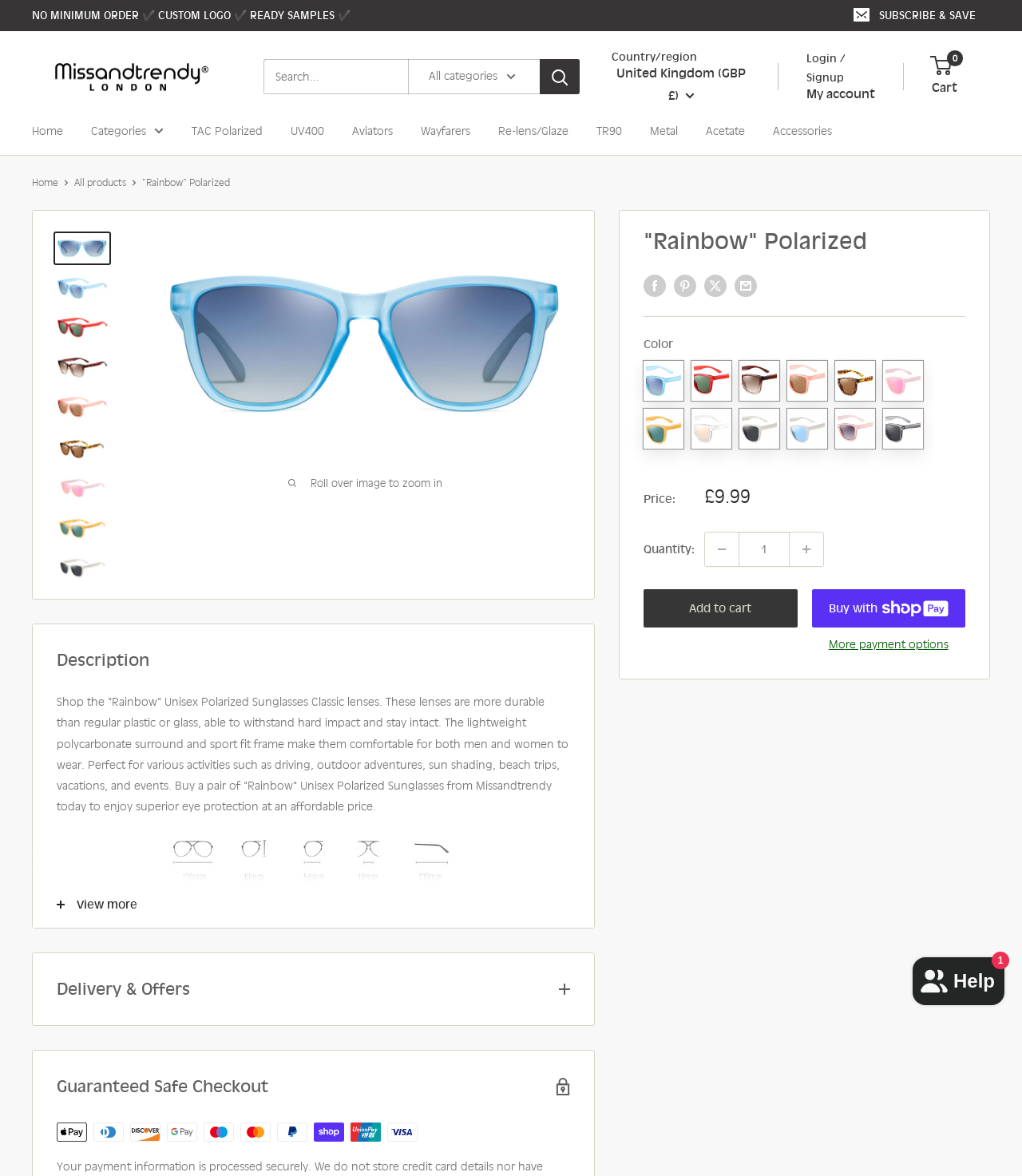Please determine the bounding box coordinates of the element's region to click for the following instruction: "Search for products".

[0.258, 0.051, 0.567, 0.08]